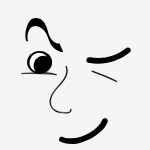What is the character's name?
Based on the visual, give a brief answer using one word or a short phrase.

Mr. Skeptic